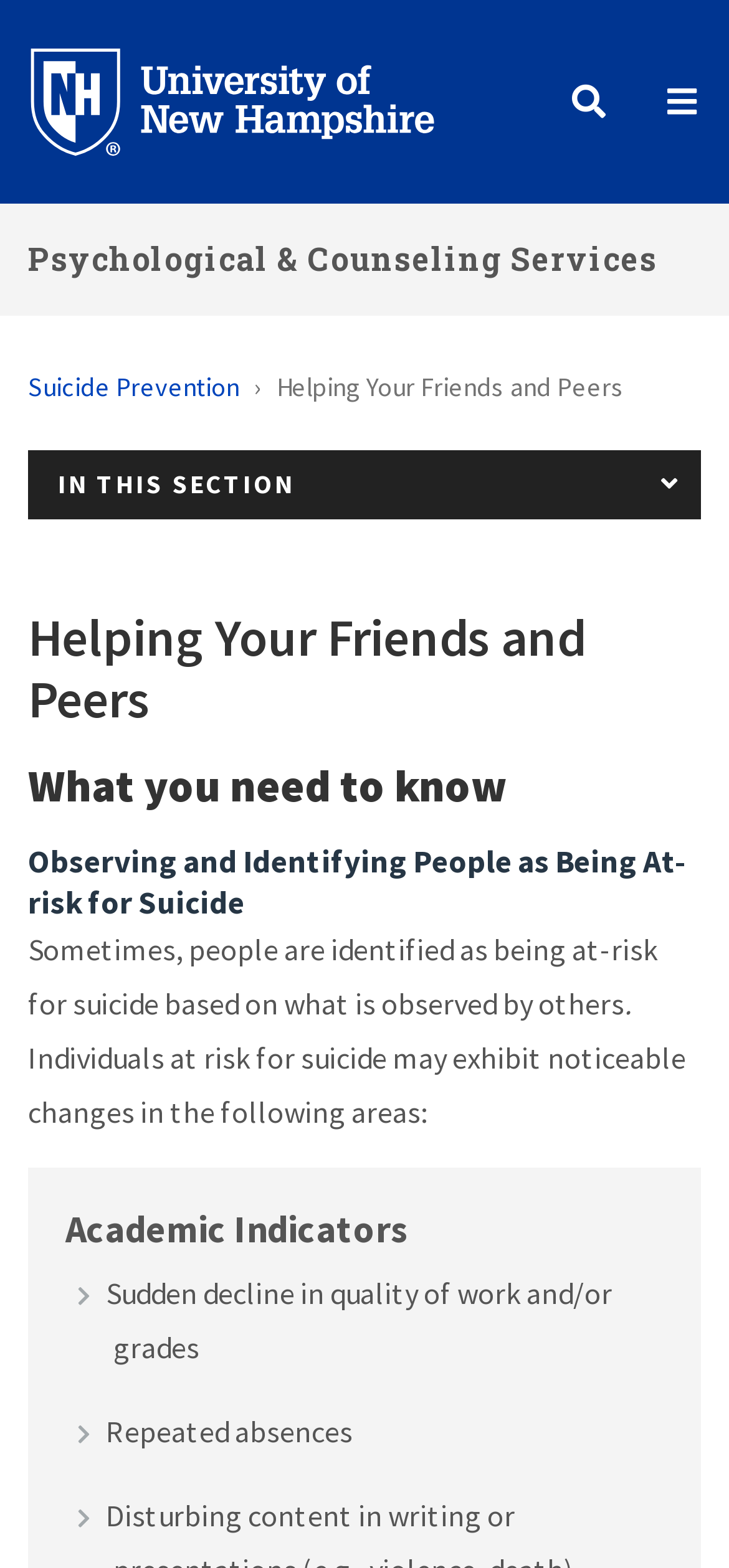Can you give a comprehensive explanation to the question given the content of the image?
What is the topic of the section that can be expanded or collapsed?

The webpage contains a button with the label 'IN THIS SECTION' that can be expanded or collapsed, suggesting that it contains additional information or resources related to the topic of helping friends and peers at risk for suicide.